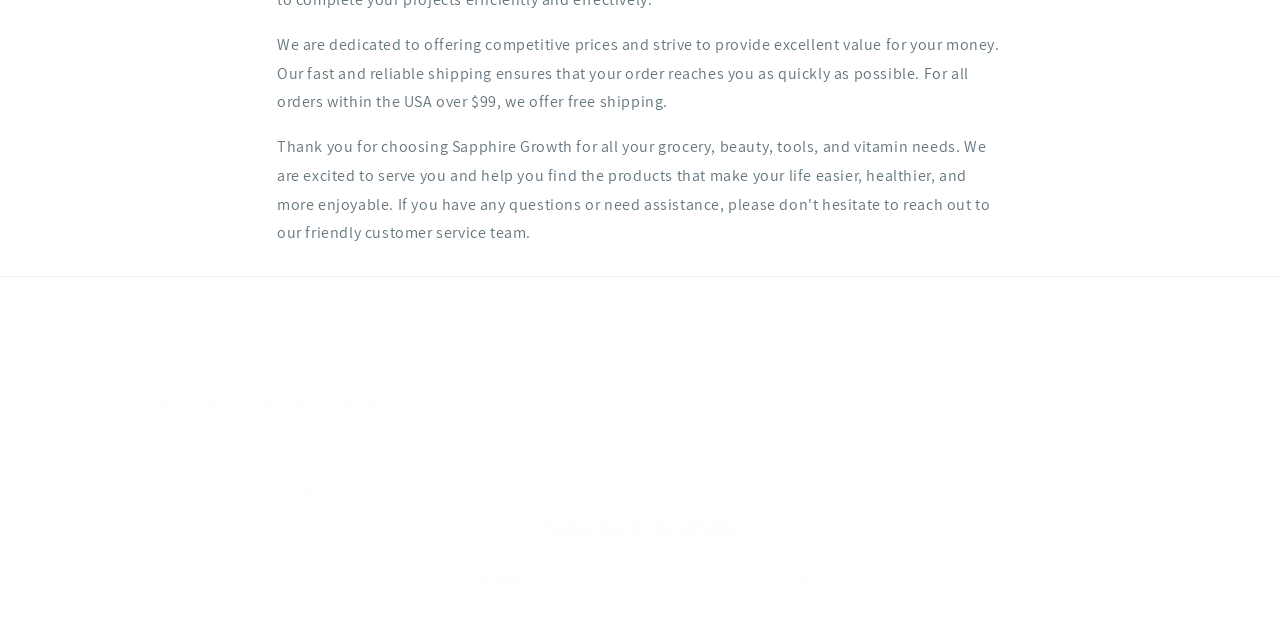Determine the bounding box coordinates for the HTML element mentioned in the following description: "Privacy Policy". The coordinates should be a list of four floats ranging from 0 to 1, represented as [left, top, right, bottom].

[0.647, 0.566, 0.716, 0.613]